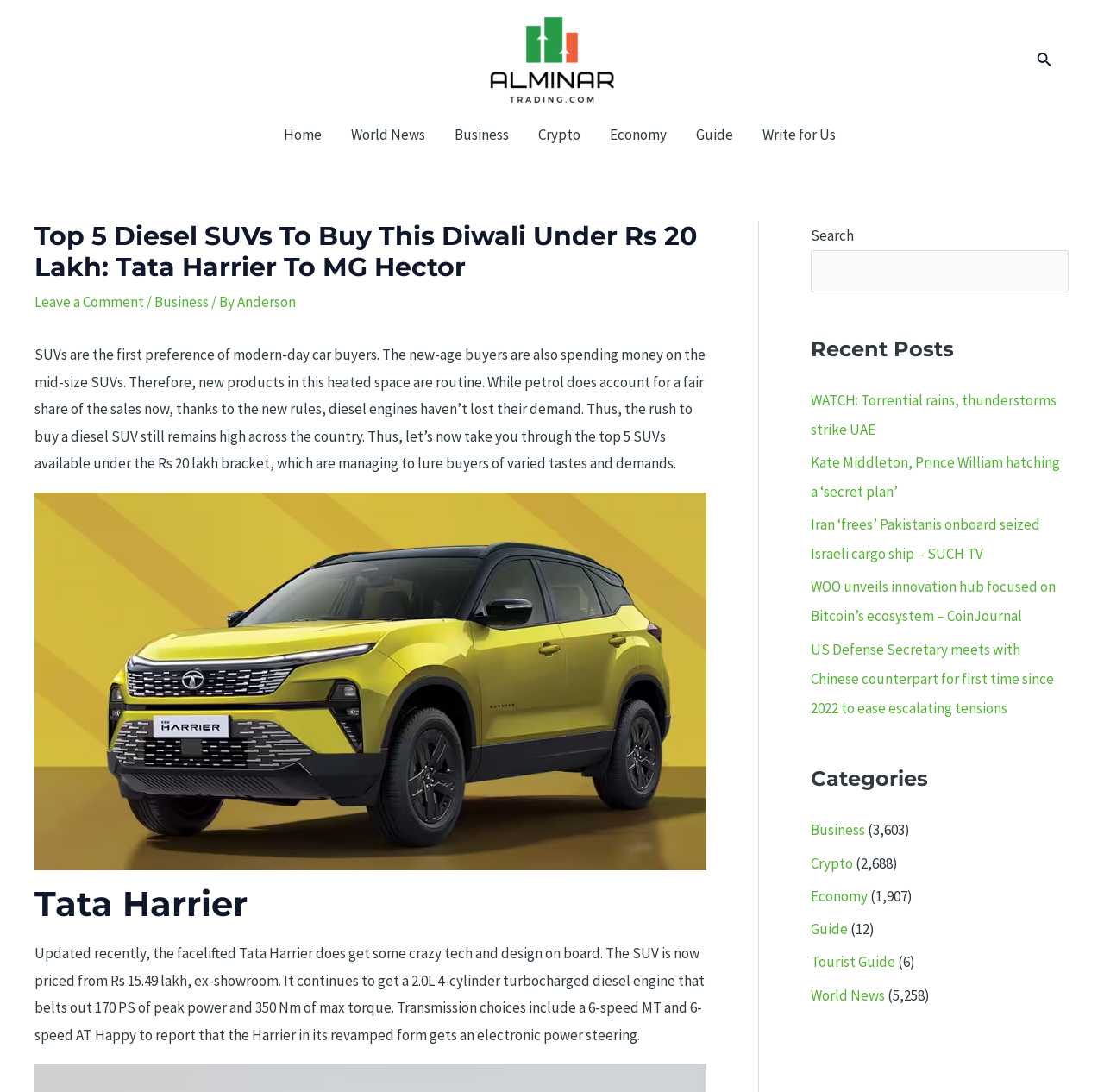Please provide a comprehensive response to the question based on the details in the image: How many transmission choices are available for the Tata Harrier?

According to the webpage, the Tata Harrier has a 2.0L 4-cylinder turbocharged diesel engine that belts out 170 PS of peak power and 350 Nm of max torque, and transmission choices include a 6-speed MT and 6-speed AT, which means there are 2 transmission choices available.